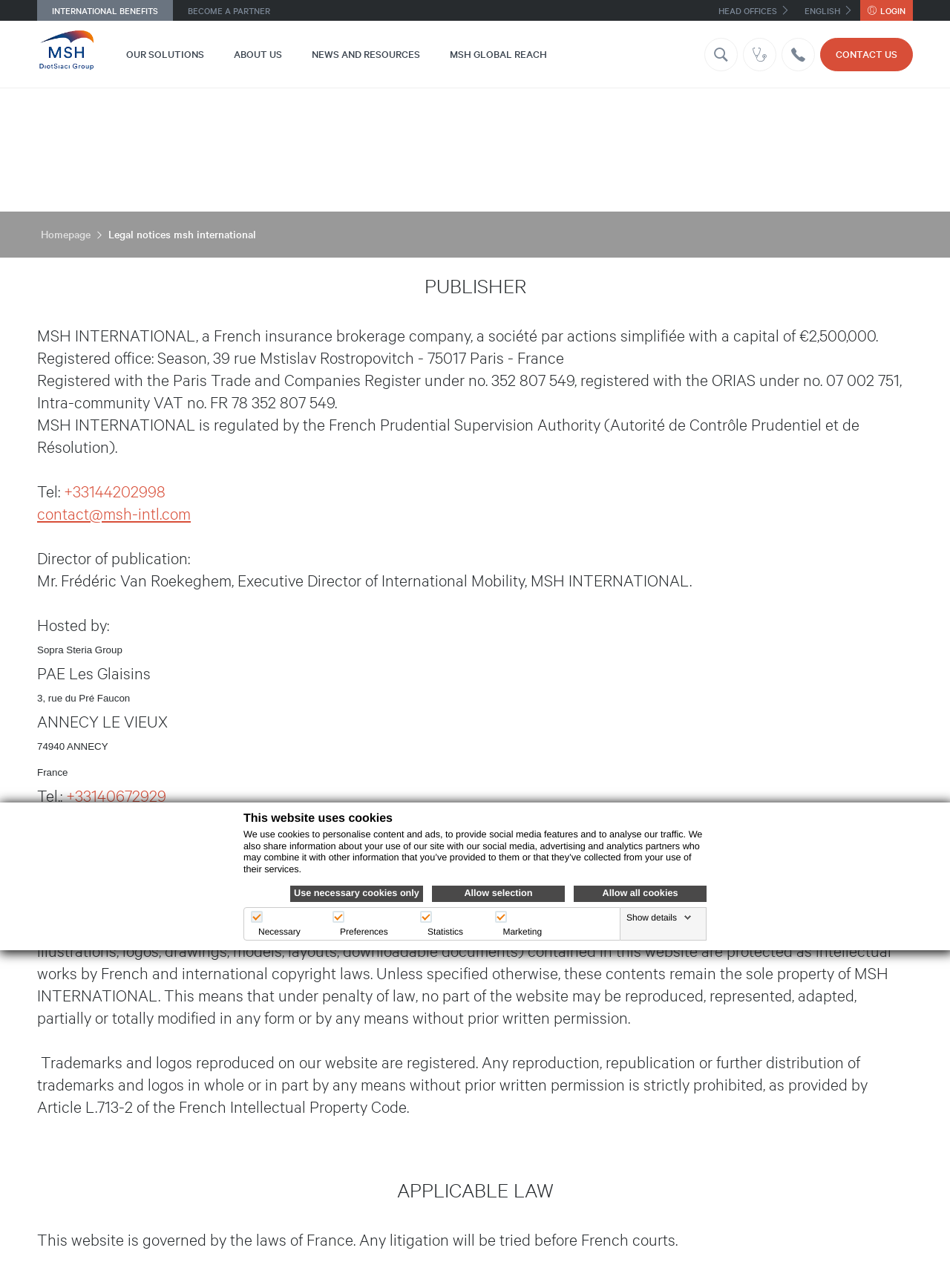Provide a thorough description of this webpage.

The webpage is titled "MSH INTERNATIONAL legal notices" and appears to be a legal notices page for a French insurance brokerage company, MSH INTERNATIONAL. 

At the top of the page, there is a dialog box with a heading "This website uses cookies" and a description of how the website uses cookies. Below this, there are three links: "Use necessary cookies only", "Allow selection", and "Allow all cookies". 

To the right of the dialog box, there are several links, including "INTERNATIONAL BENEFITS", "BECOME A PARTNER", and "HEAD OFFICES". 

Below the dialog box, there is a table with four columns labeled "Necessary", "Preferences", "Statistics", and "Marketing". Each column has a checkbox and a brief description of the type of cookies used. 

Further down the page, there are several headings and paragraphs of text, including "PUBLISHER", "COPYRIGHT NOTICE", and "APPLICABLE LAW". These sections provide information about the company, its registered office, and its intellectual property rights. 

There are also several links and contact details, including a phone number, email address, and physical address.